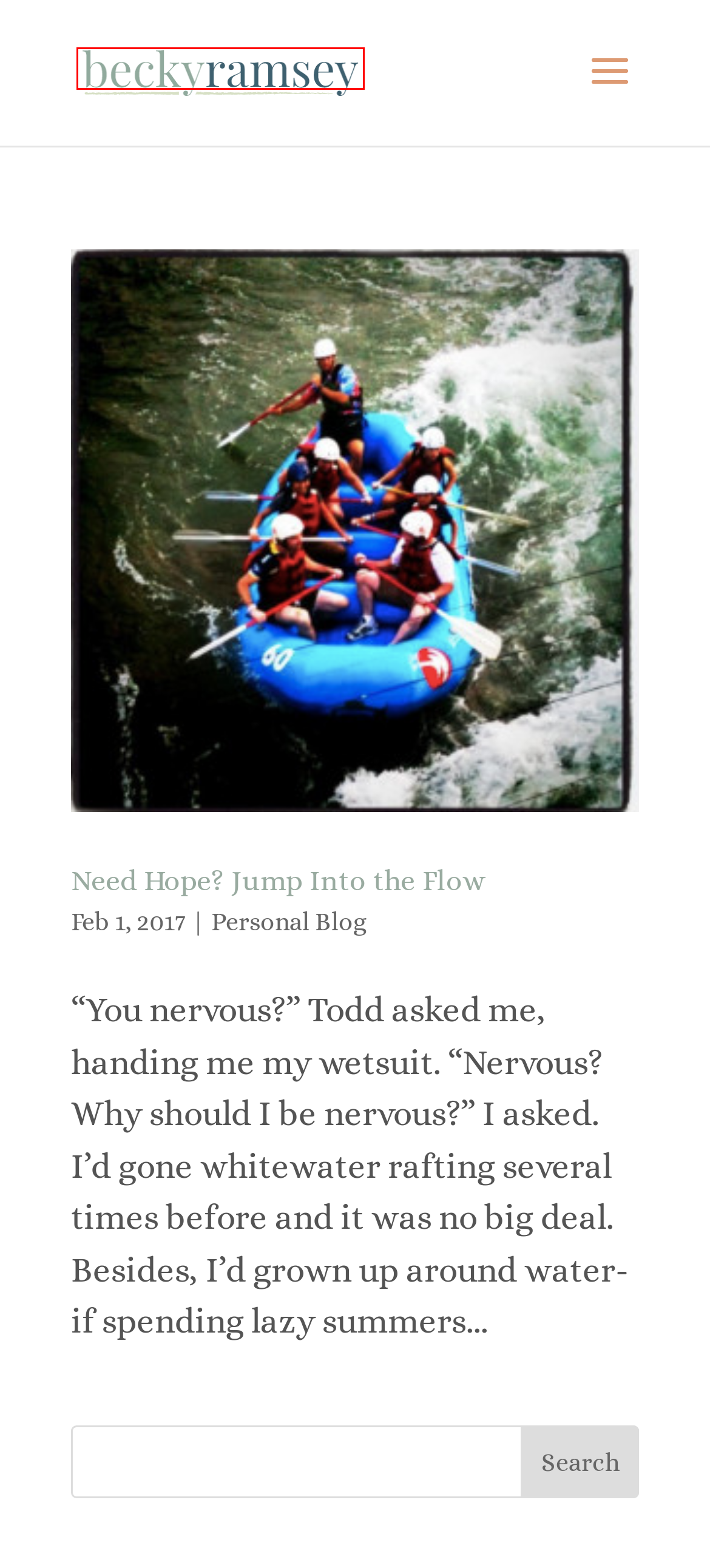You have a screenshot of a webpage with a red rectangle bounding box around a UI element. Choose the best description that matches the new page after clicking the element within the bounding box. The candidate descriptions are:
A. Is This the Last Day? A Big Question from a Little Person - beckyramsey.info
B. Personal Blog Archives - beckyramsey.info
C. Faithlab | Inspired Creativity
D. Super Powers, Tub-side - beckyramsey.info
E. Need Hope? Jump Into the Flow - beckyramsey.info
F. Home - beckyramsey.info
G. Miss Betsy and the Rope - beckyramsey.info
H. French By Heart - beckyramsey.info

F